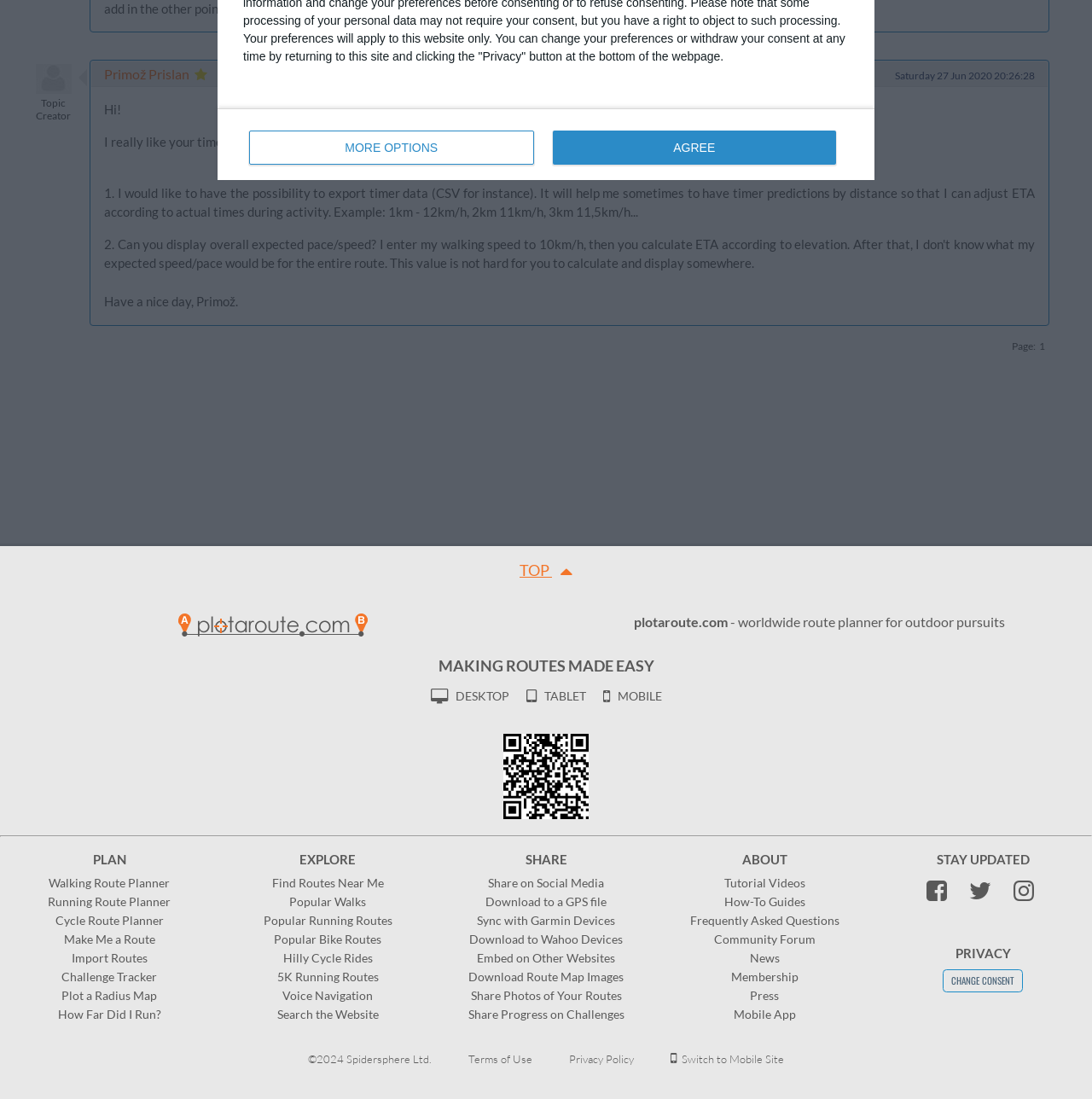Bounding box coordinates must be specified in the format (top-left x, top-left y, bottom-right x, bottom-right y). All values should be floating point numbers between 0 and 1. What are the bounding box coordinates of the UI element described as: TOP

[0.476, 0.51, 0.524, 0.527]